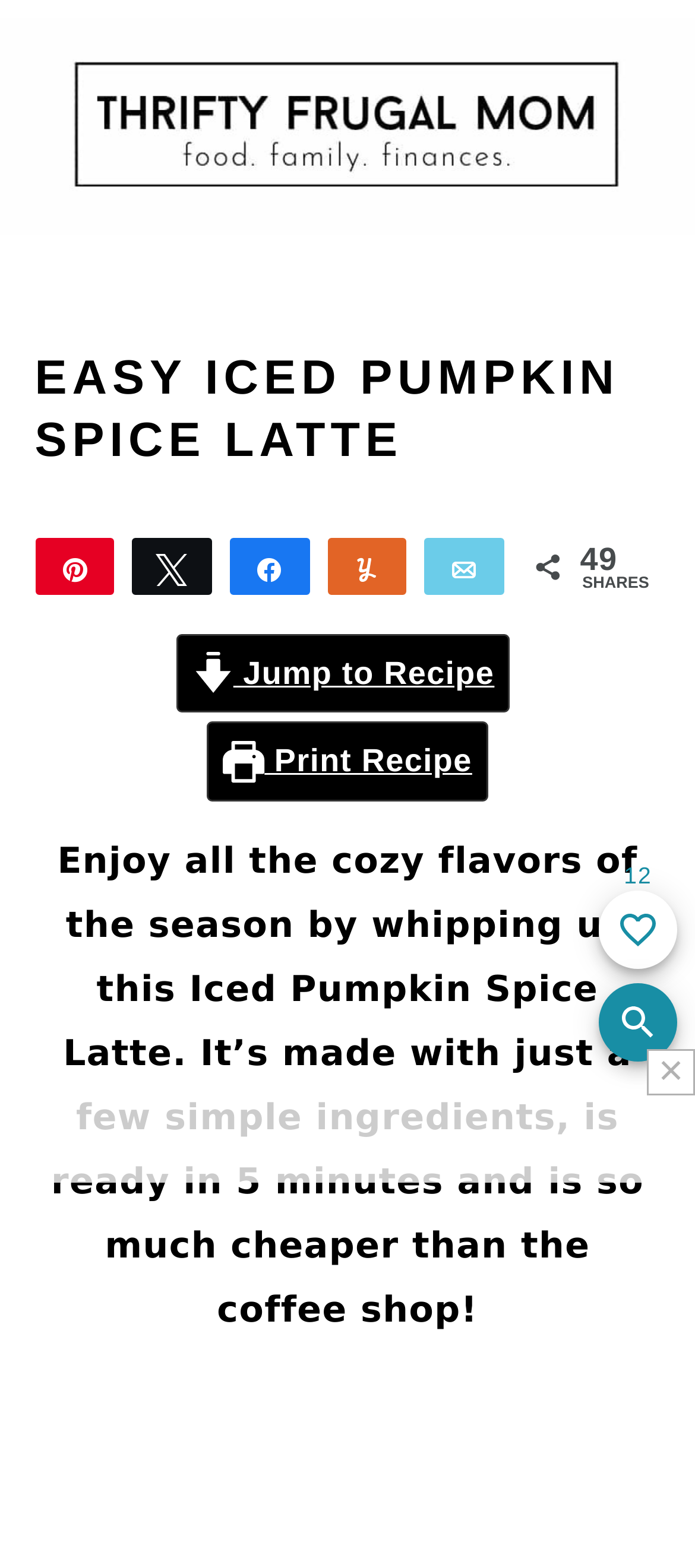What is the purpose of the 'Jump to Recipe' button?
Could you answer the question with a detailed and thorough explanation?

I inferred the answer by looking at the button's text and its position on the webpage, which suggests that it allows users to quickly access the recipe section of the webpage.